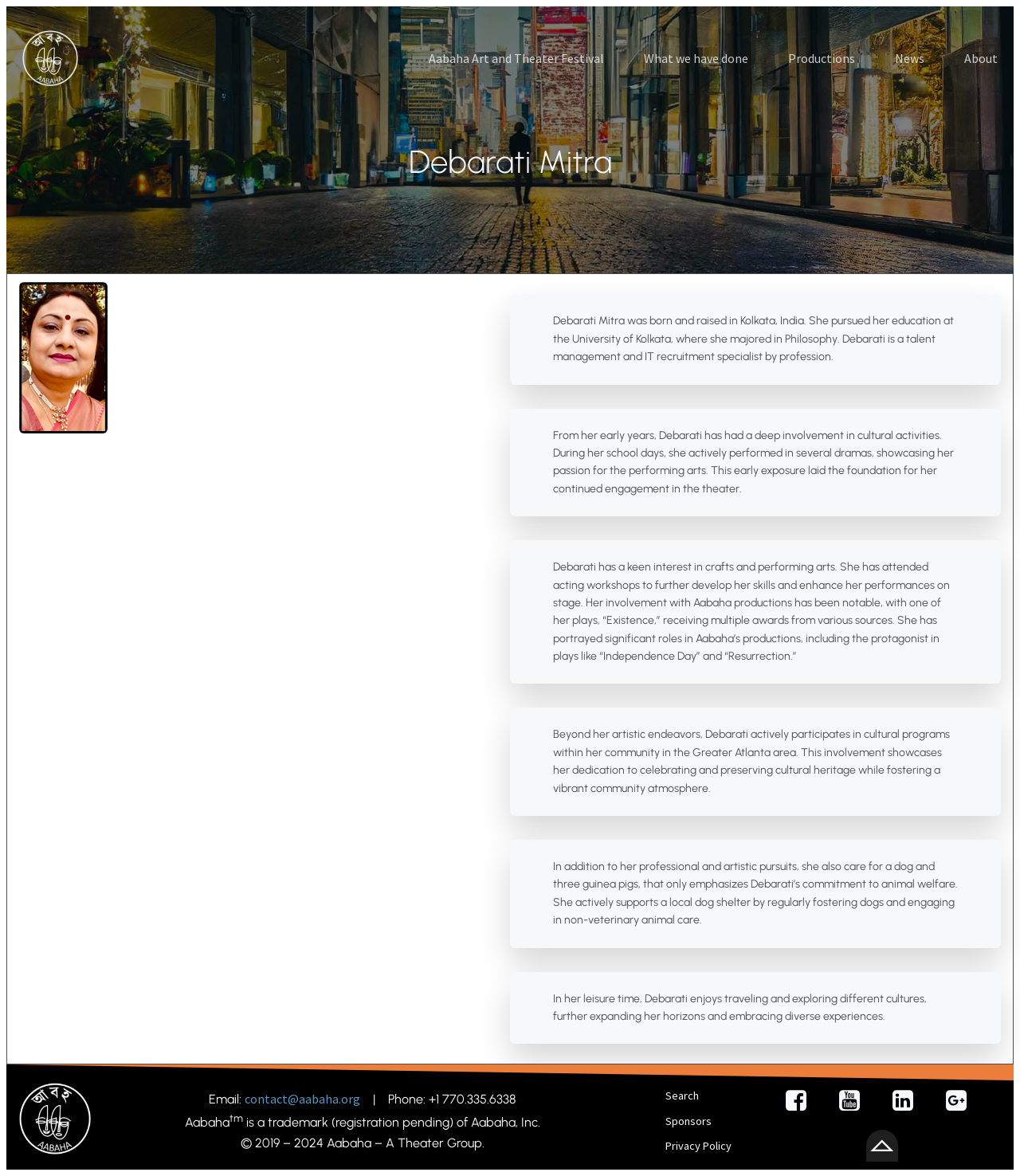Please examine the image and provide a detailed answer to the question: What is Debarati Mitra's involvement in cultural activities?

According to the webpage, Debarati Mitra actively participates in cultural programs within her community in the Greater Atlanta area, showcasing her dedication to celebrating and preserving cultural heritage.